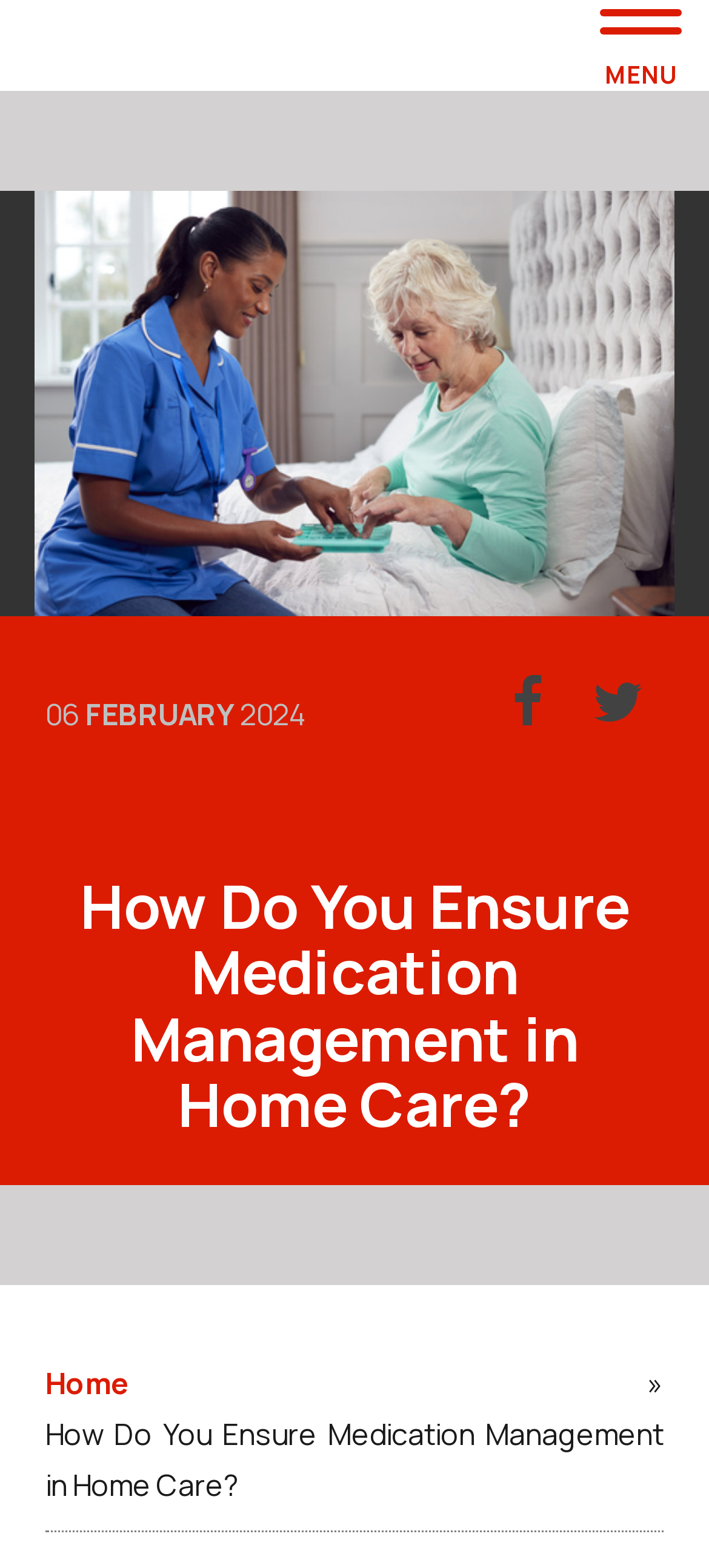Respond to the question below with a single word or phrase:
What is the current month?

FEBRUARY